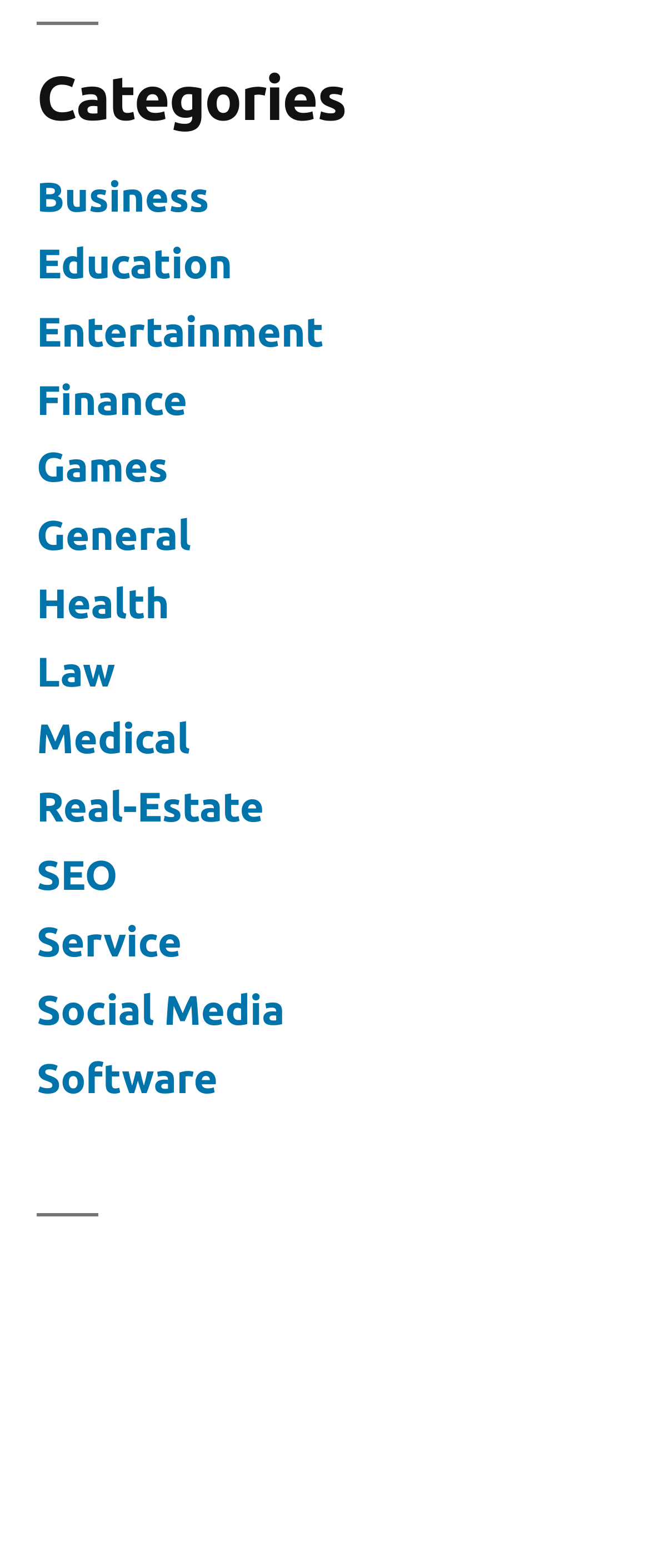Analyze the image and provide a detailed answer to the question: What is the text after 'Lonely Hunter'?

I found the link 'Lonely Hunter' and noticed that it is followed by a static text element containing a comma.